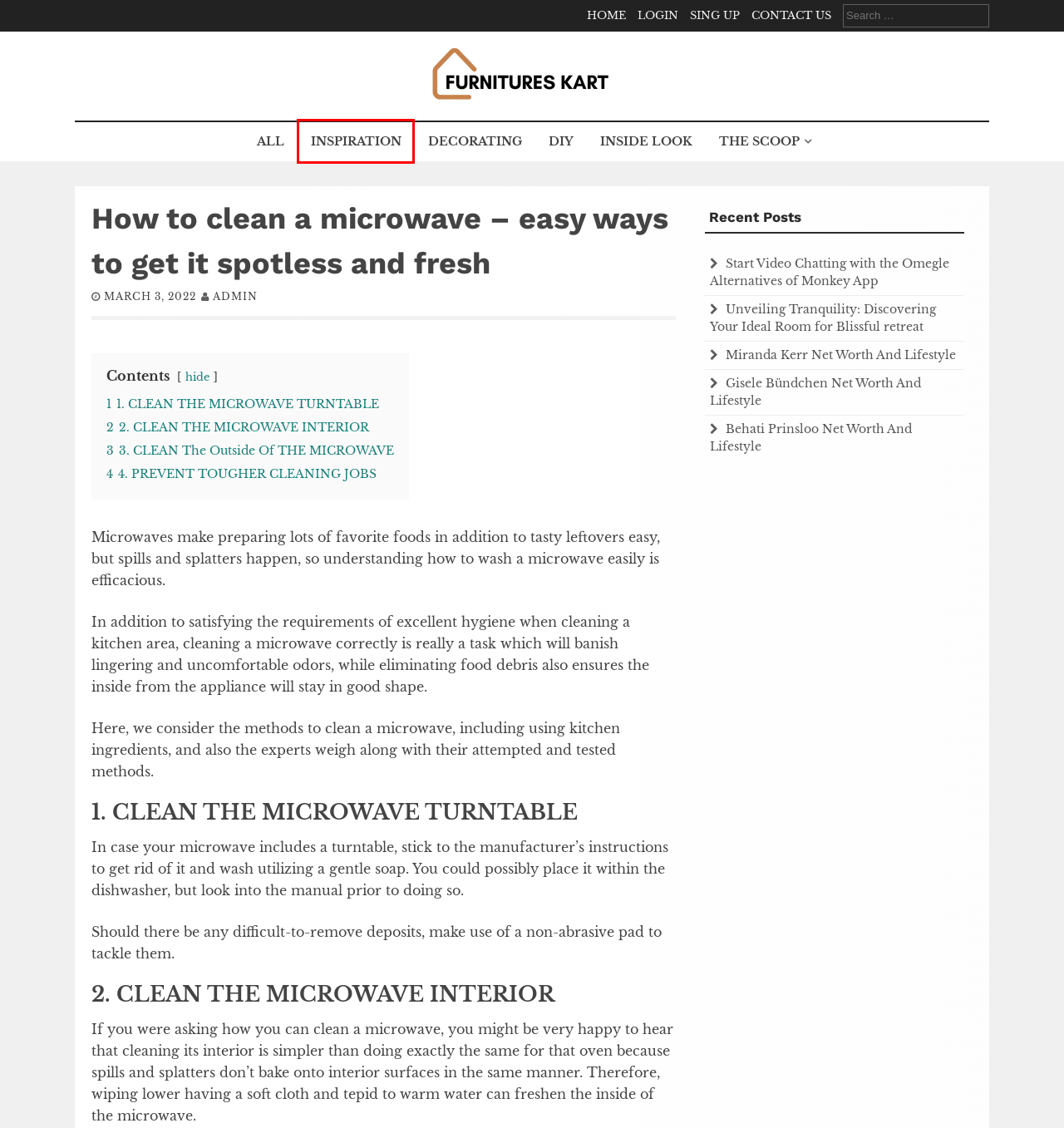You have received a screenshot of a webpage with a red bounding box indicating a UI element. Please determine the most fitting webpage description that matches the new webpage after clicking on the indicated element. The choices are:
A. Unveiling Tranquility: Discovering Your Ideal Room for Blissful retreat - Furnitures
B. DIY Archives - Furnitures
C. - Furnitures
D. Start Video Chatting with the Omegle Alternatives of Monkey App - Furnitures
E. INSPIRATION Archives - Furnitures
F. Furnitures - Kart
G. Registration Form ‹ Furnitures — WordPress
H. INSIDE LOOK Archives - Furnitures

E